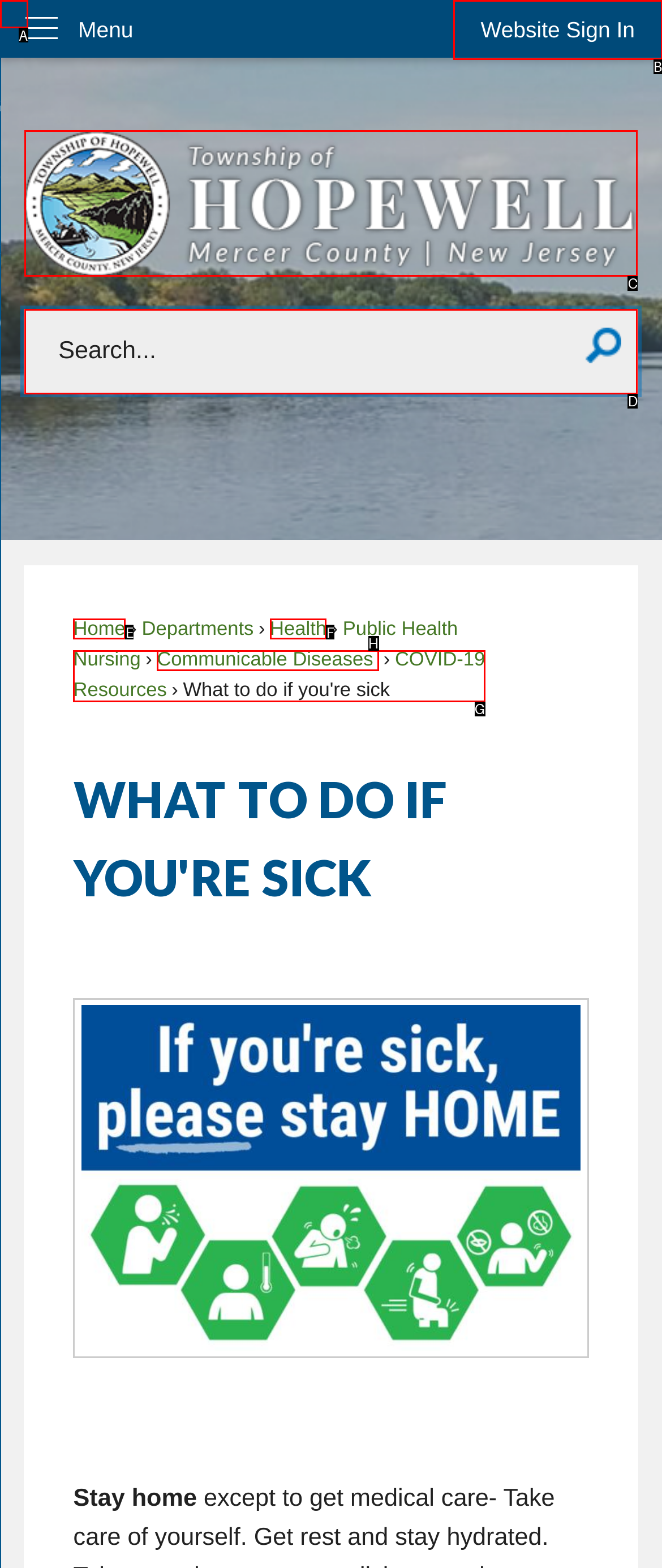Identify the correct HTML element to click for the task: Click Skip to Main Content. Provide the letter of your choice.

A